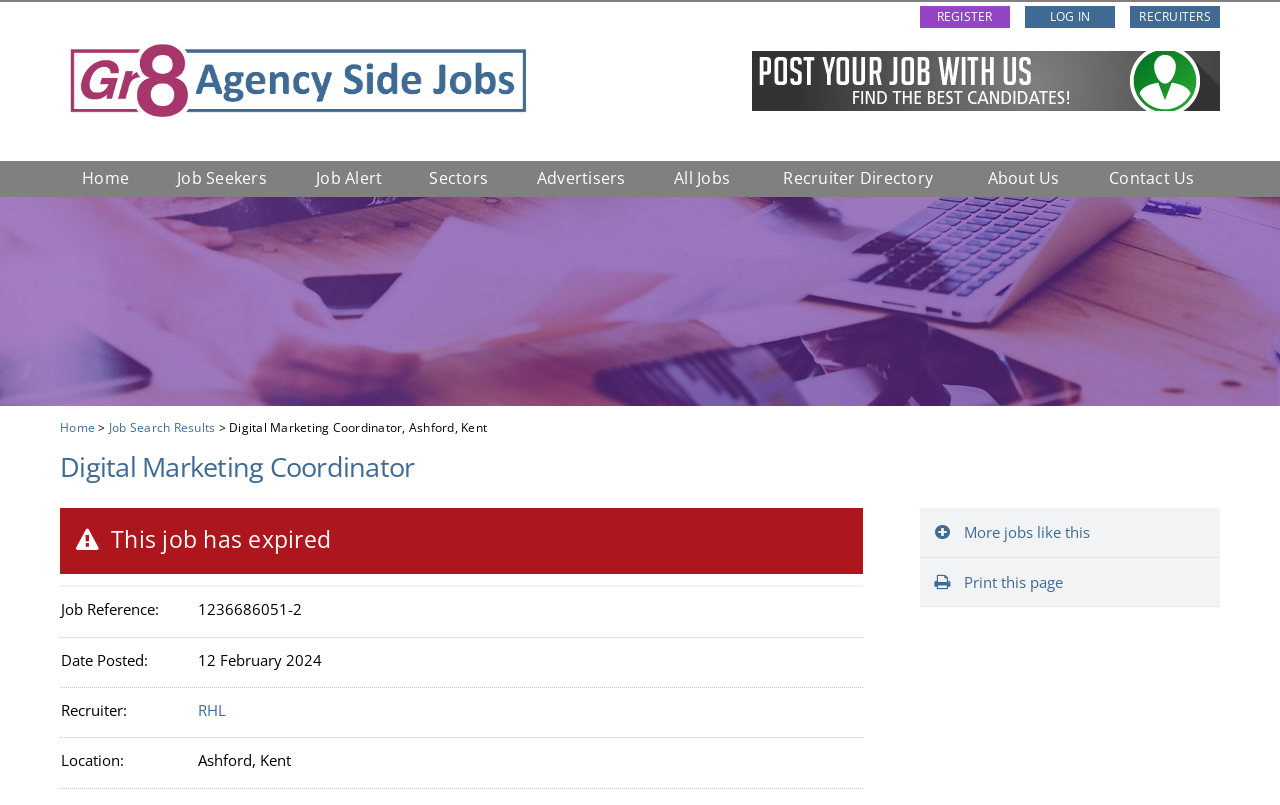Construct a comprehensive caption that outlines the webpage's structure and content.

This webpage appears to be a job listing page for a Digital Marketing Coordinator position in Ashford, Kent. At the top of the page, there is a logo and a navigation menu with links to various sections of the website, including "Home", "Job Seekers", "Job Alert", and others. Below the navigation menu, there is a table with two columns, where the left column contains the company name "Gr8 Agency Side Jobs" and a logo, and the right column contains a link to the company's website.

In the main content area, there is a heading that reads "Digital Marketing Coordinator, Ashford, Kent" and a brief description of the job. Below the heading, there are several links, including "RHL" and "More jobs like this" and "Print this page". The page also has a search result section with a link to "Job Search Results".

At the bottom of the page, there are three links: "REGISTER", "LOG IN", and "RECRUITERS". The overall layout of the page is organized, with clear headings and concise text. There are several images on the page, including the company logo and icons for printing and more jobs.